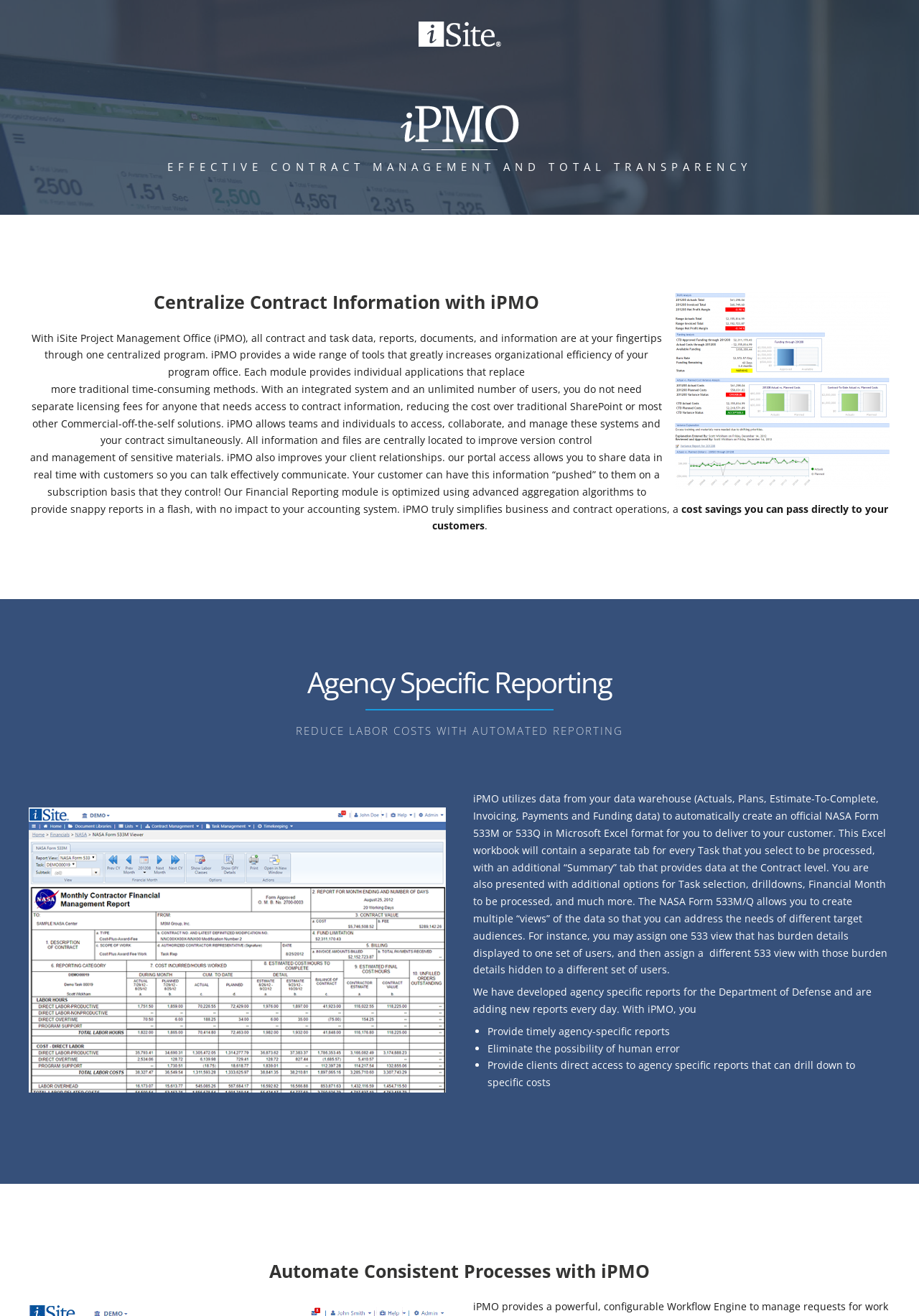Answer the question below using just one word or a short phrase: 
What is the advantage of iPMO's automated reporting?

Eliminate human error